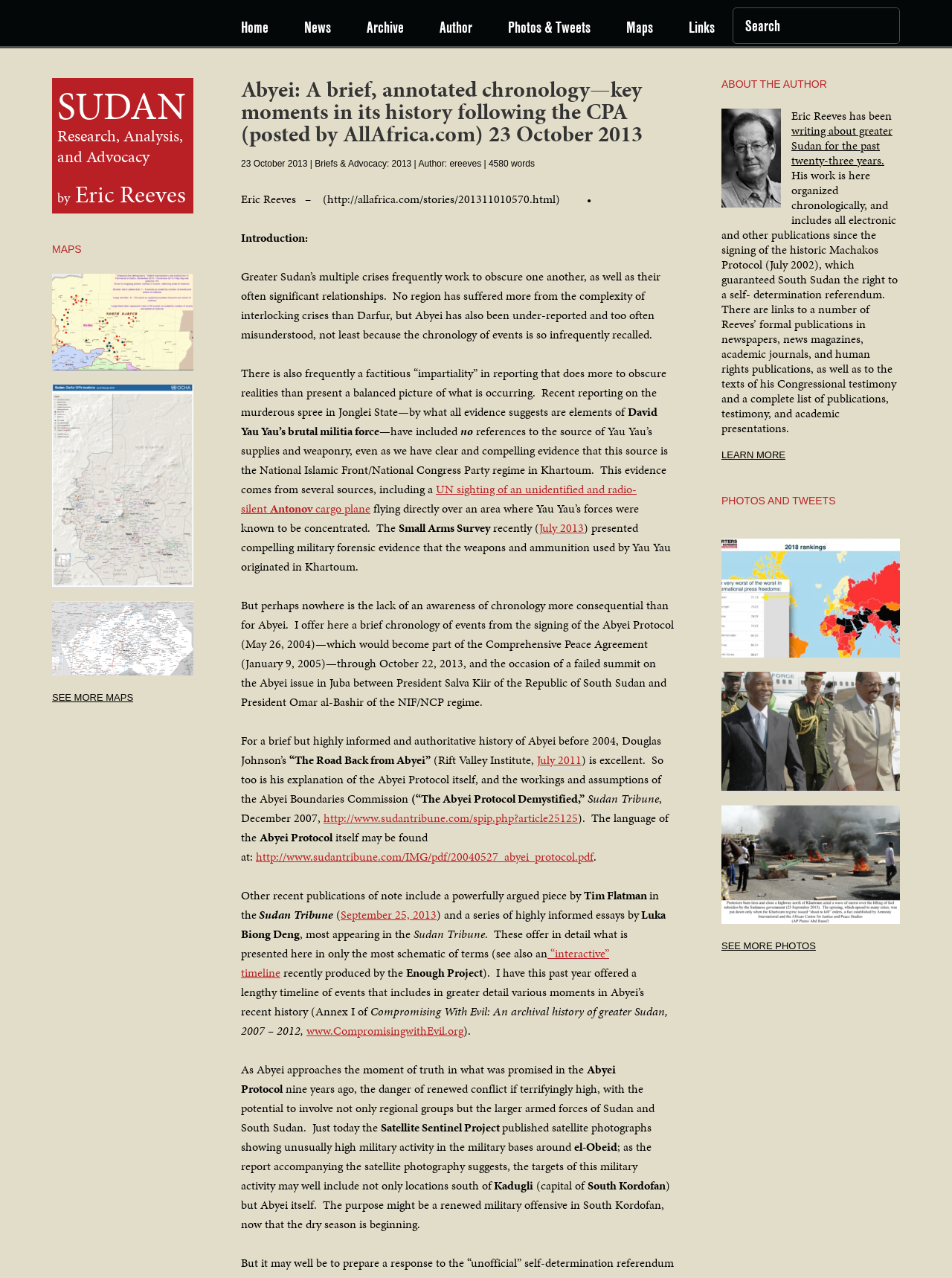Can you find the bounding box coordinates for the UI element given this description: "Briefs & Advocacy: 2013"? Provide the coordinates as four float numbers between 0 and 1: [left, top, right, bottom].

[0.331, 0.124, 0.432, 0.132]